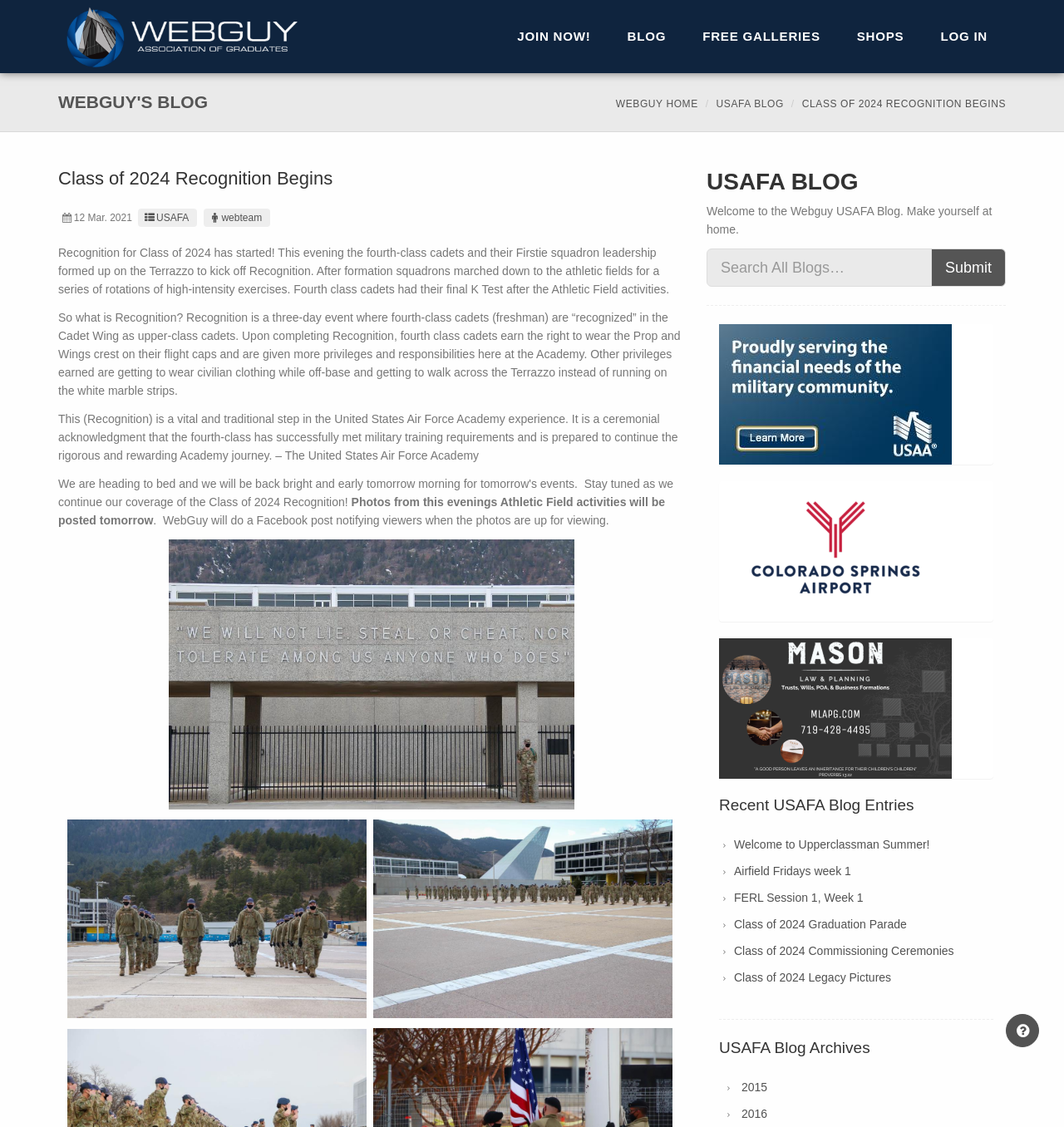Please determine the bounding box coordinates of the element to click in order to execute the following instruction: "Search All Blogs…". The coordinates should be four float numbers between 0 and 1, specified as [left, top, right, bottom].

[0.664, 0.221, 0.876, 0.255]